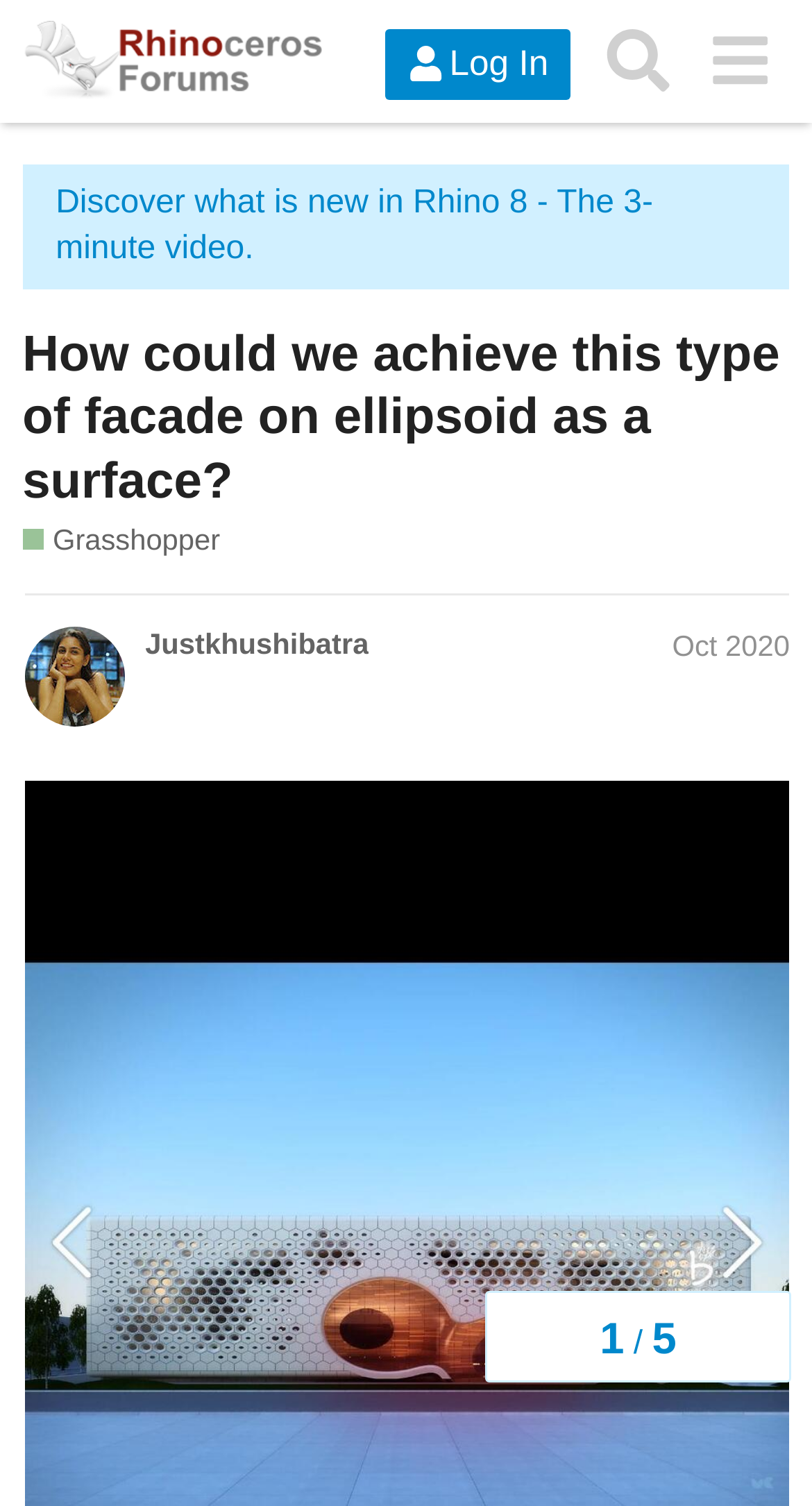Please specify the bounding box coordinates of the element that should be clicked to execute the given instruction: 'search for topics'. Ensure the coordinates are four float numbers between 0 and 1, expressed as [left, top, right, bottom].

[0.724, 0.007, 0.848, 0.074]